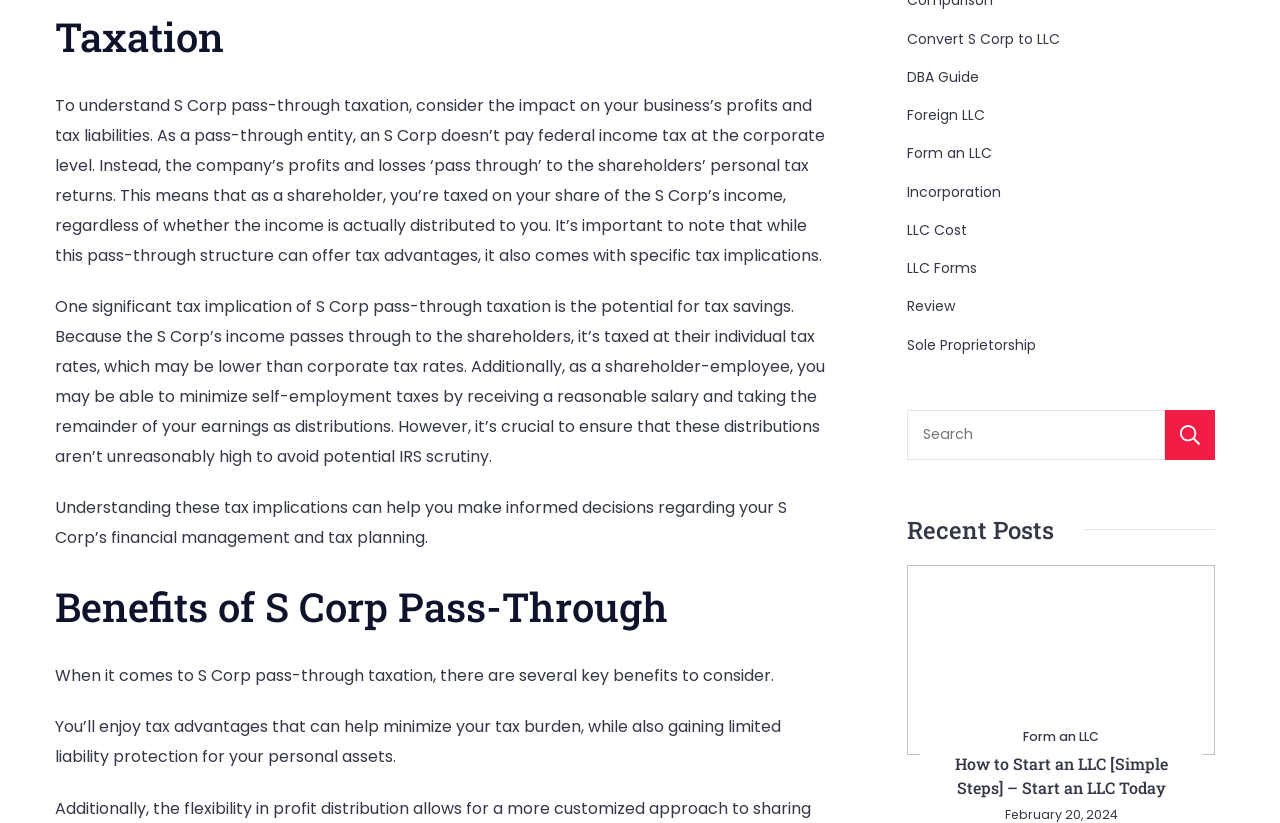Find the bounding box coordinates of the element you need to click on to perform this action: 'Explore 'Recent Posts''. The coordinates should be represented by four float values between 0 and 1, in the format [left, top, right, bottom].

[0.709, 0.619, 0.949, 0.668]